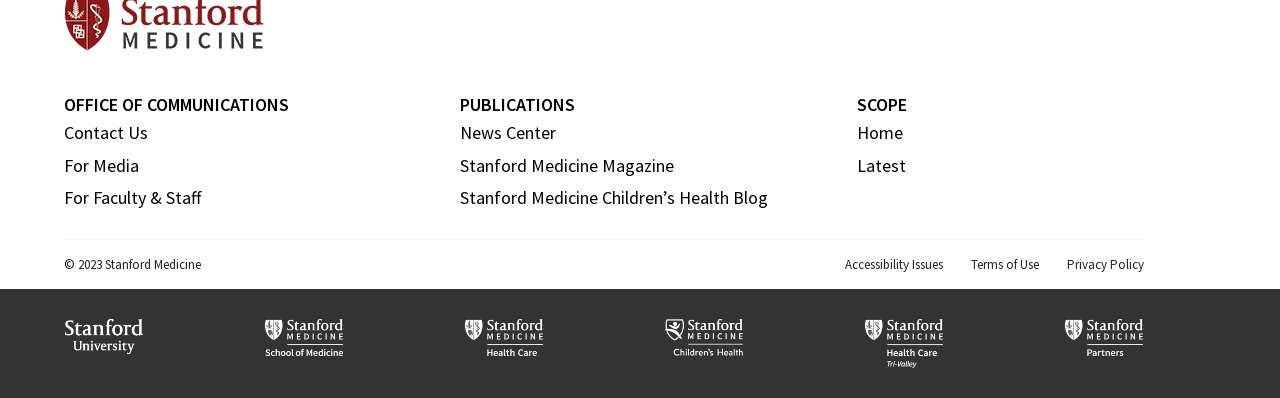Provide a one-word or one-phrase answer to the question:
How many figures are at the bottom of the webpage?

5